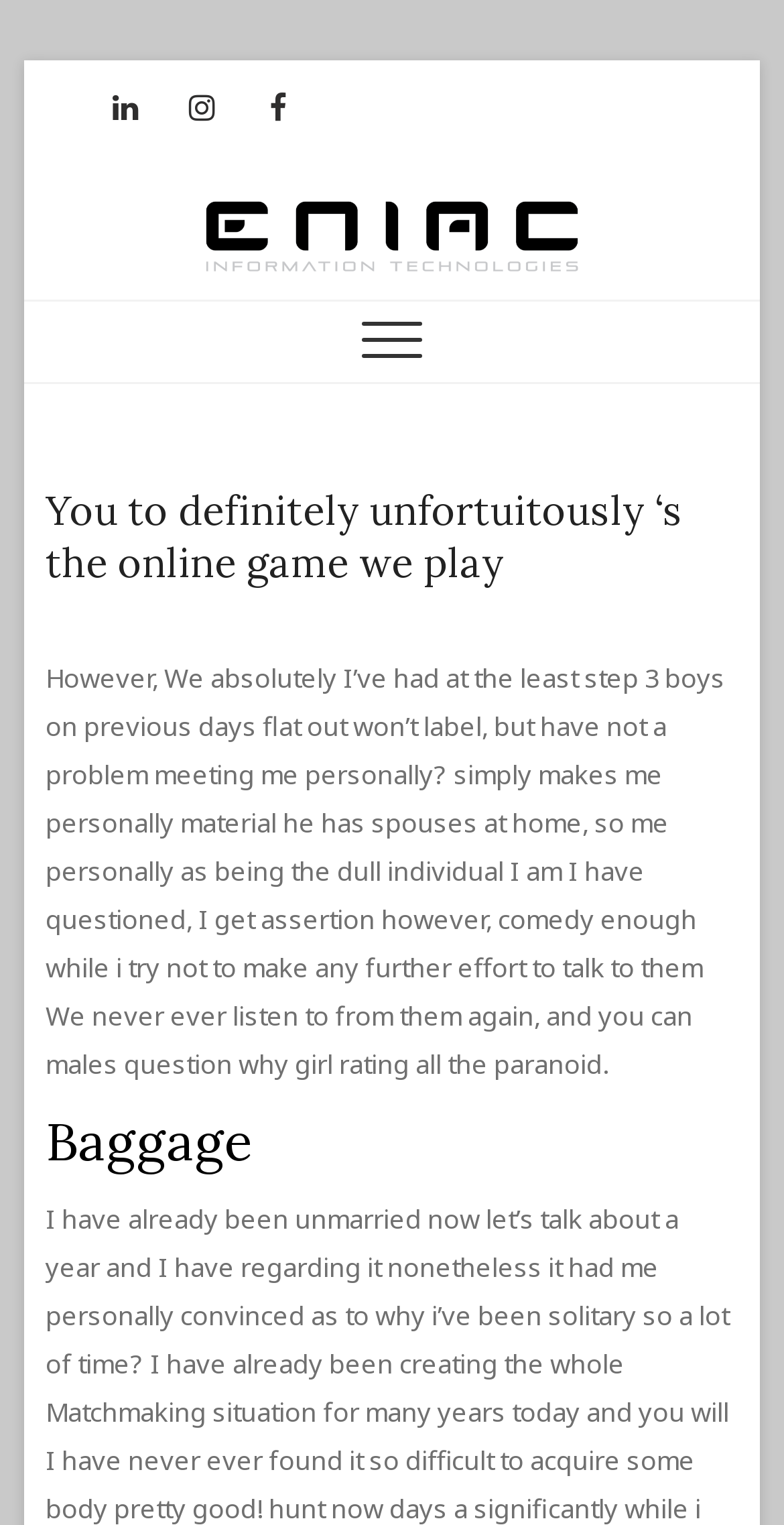Give a one-word or short-phrase answer to the following question: 
What is the company name?

Eniac Teknoloji